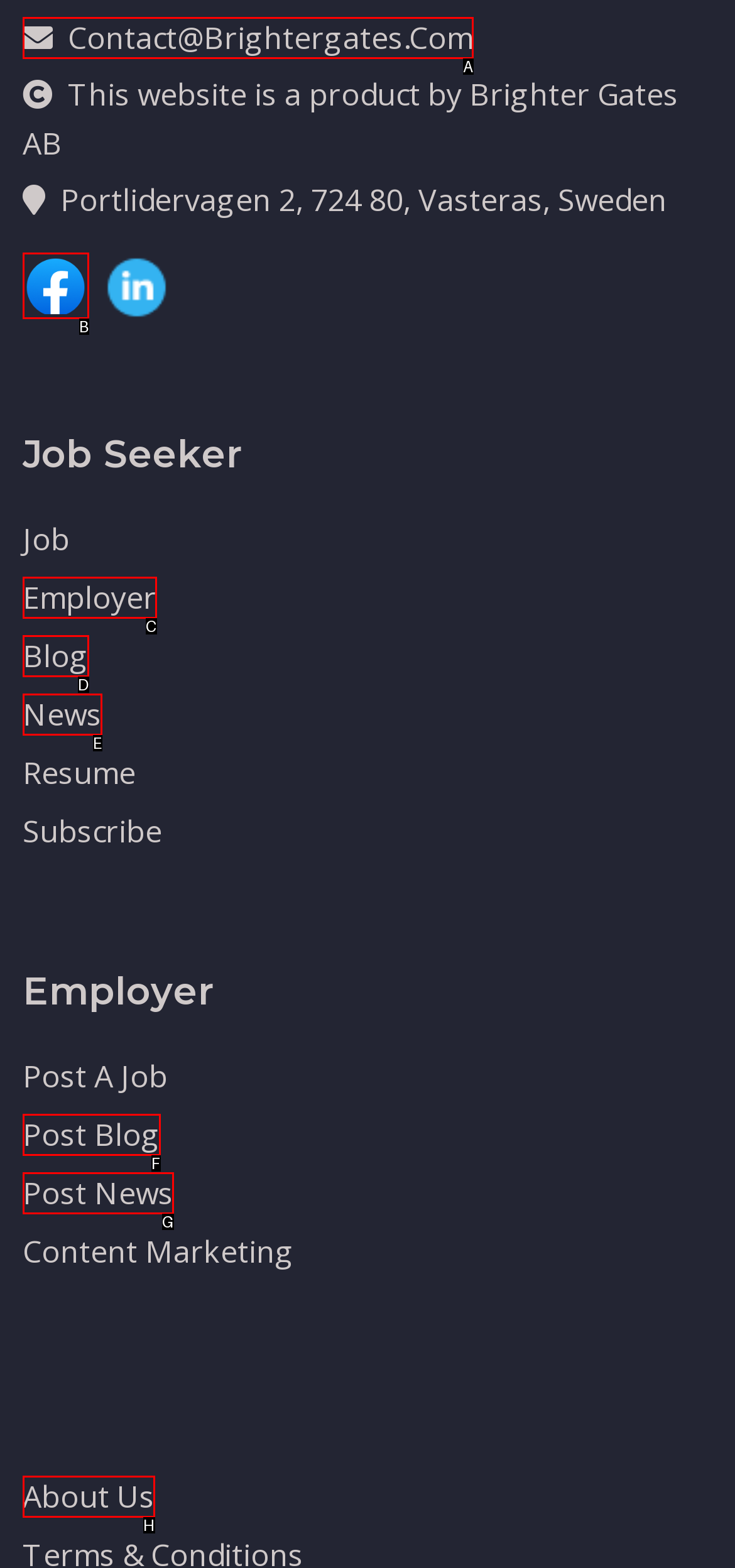With the provided description: alt="Napoleon - An Intimate Portrait", select the most suitable HTML element. Respond with the letter of the selected option.

None